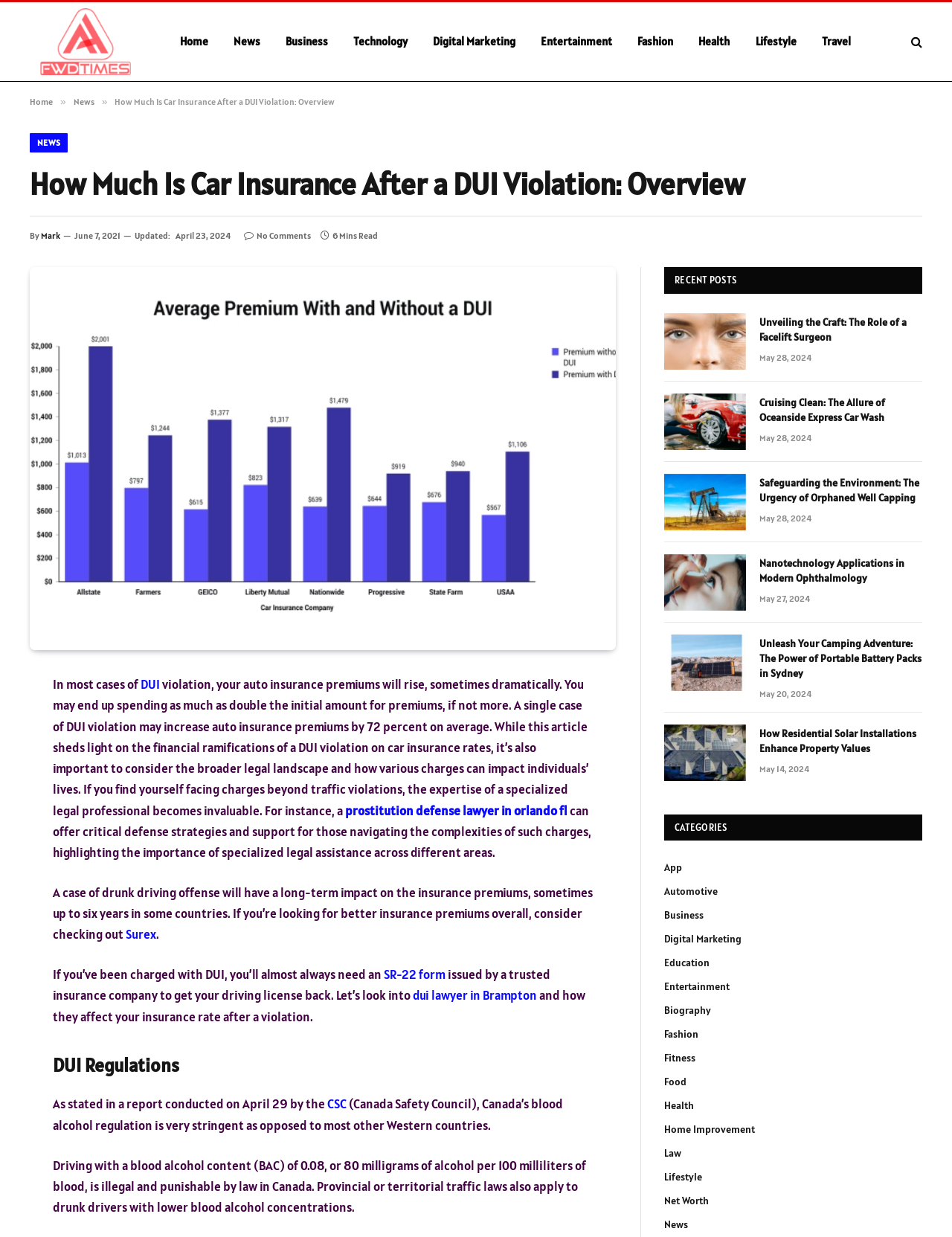What is the name of the organization mentioned in the article that conducted a report on DUI regulations?
Give a detailed and exhaustive answer to the question.

The article states that a report conducted on April 29 by the CSC (Canada Safety Council) found that Canada's blood alcohol regulation is very stringent as opposed to most other Western countries.